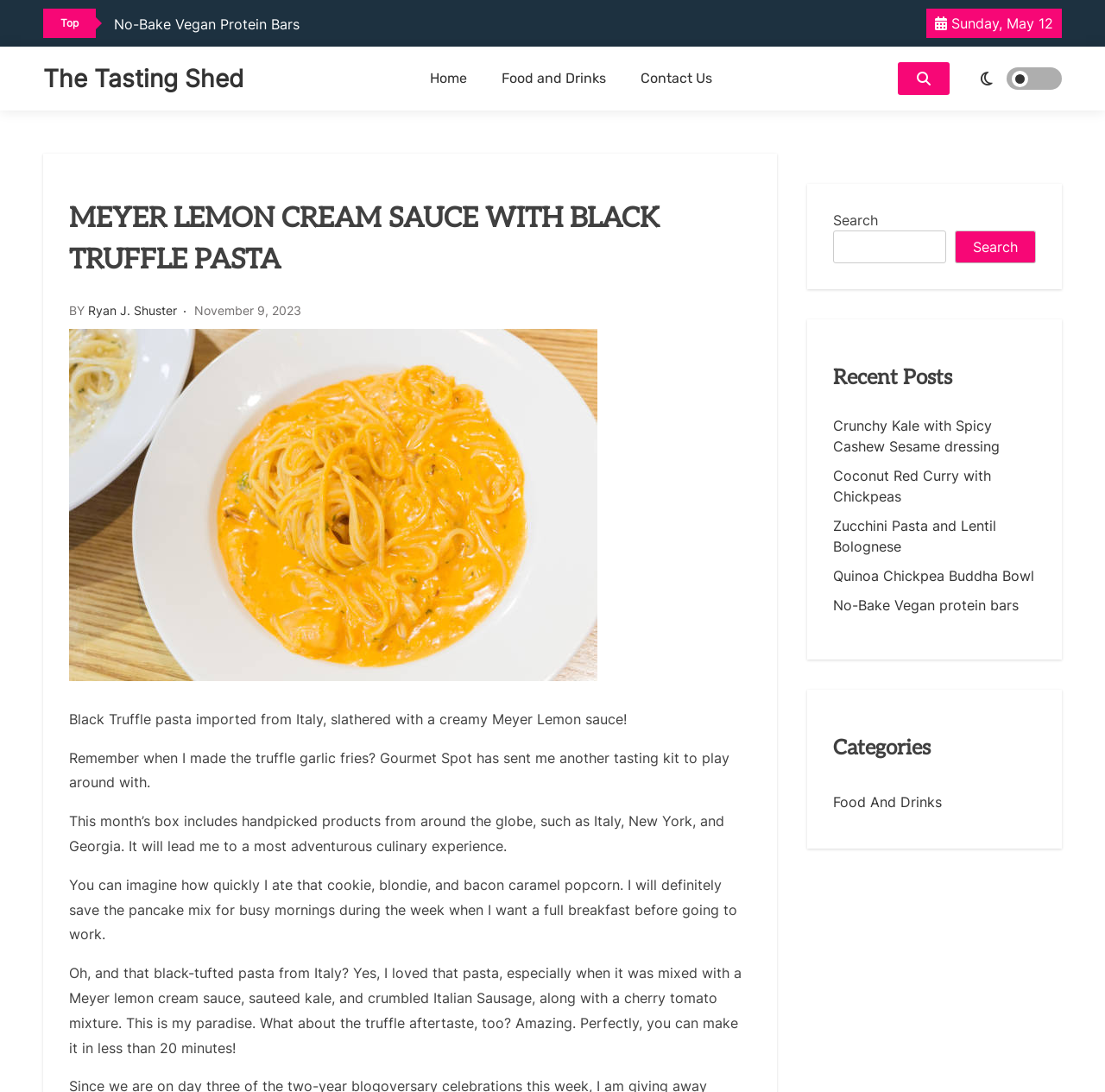Locate the bounding box coordinates of the clickable element to fulfill the following instruction: "Visit the 'Food and Drinks' category". Provide the coordinates as four float numbers between 0 and 1 in the format [left, top, right, bottom].

[0.438, 0.043, 0.564, 0.101]